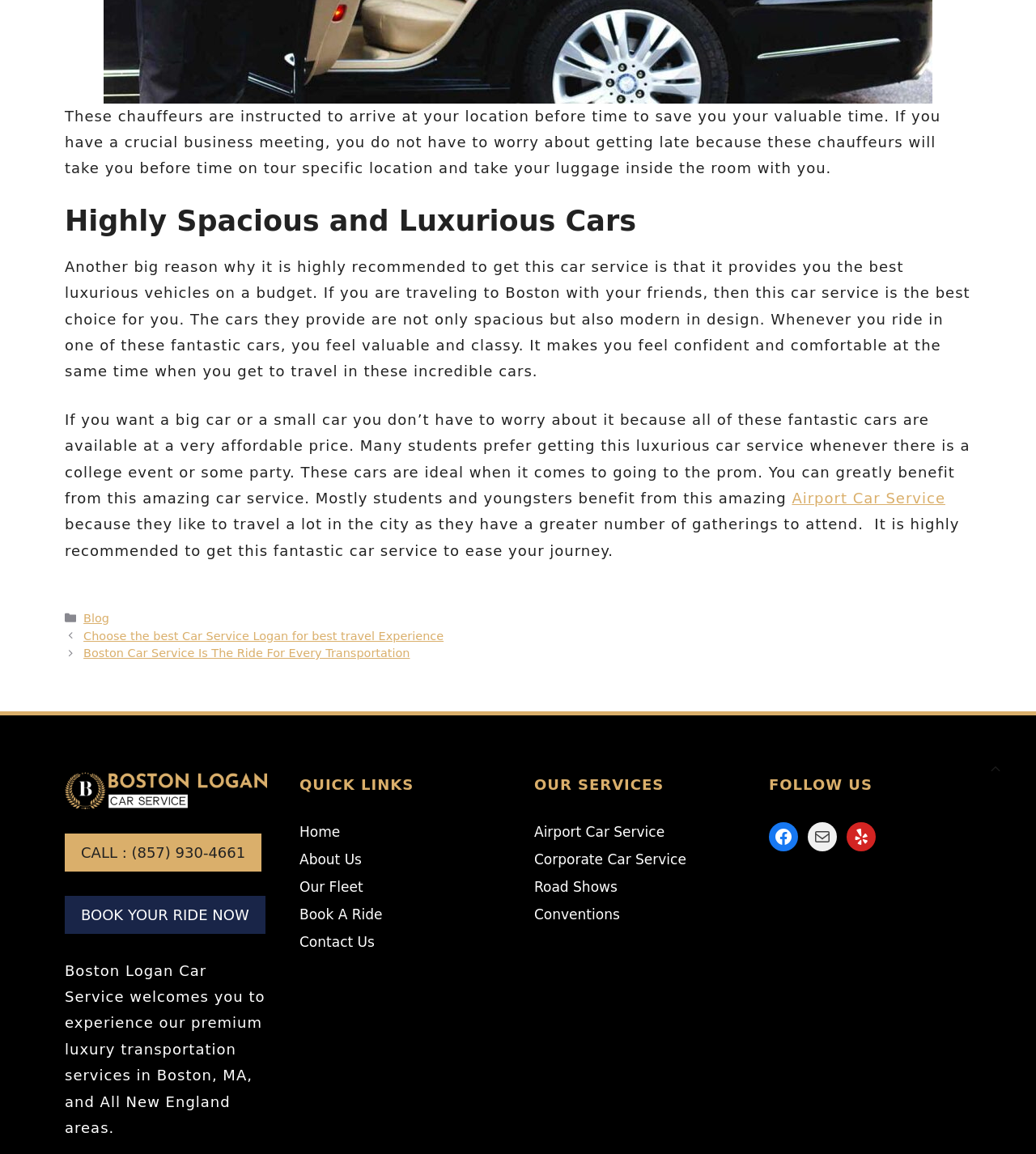Identify the bounding box coordinates for the element you need to click to achieve the following task: "Book a ride now". Provide the bounding box coordinates as four float numbers between 0 and 1, in the form [left, top, right, bottom].

[0.062, 0.776, 0.256, 0.809]